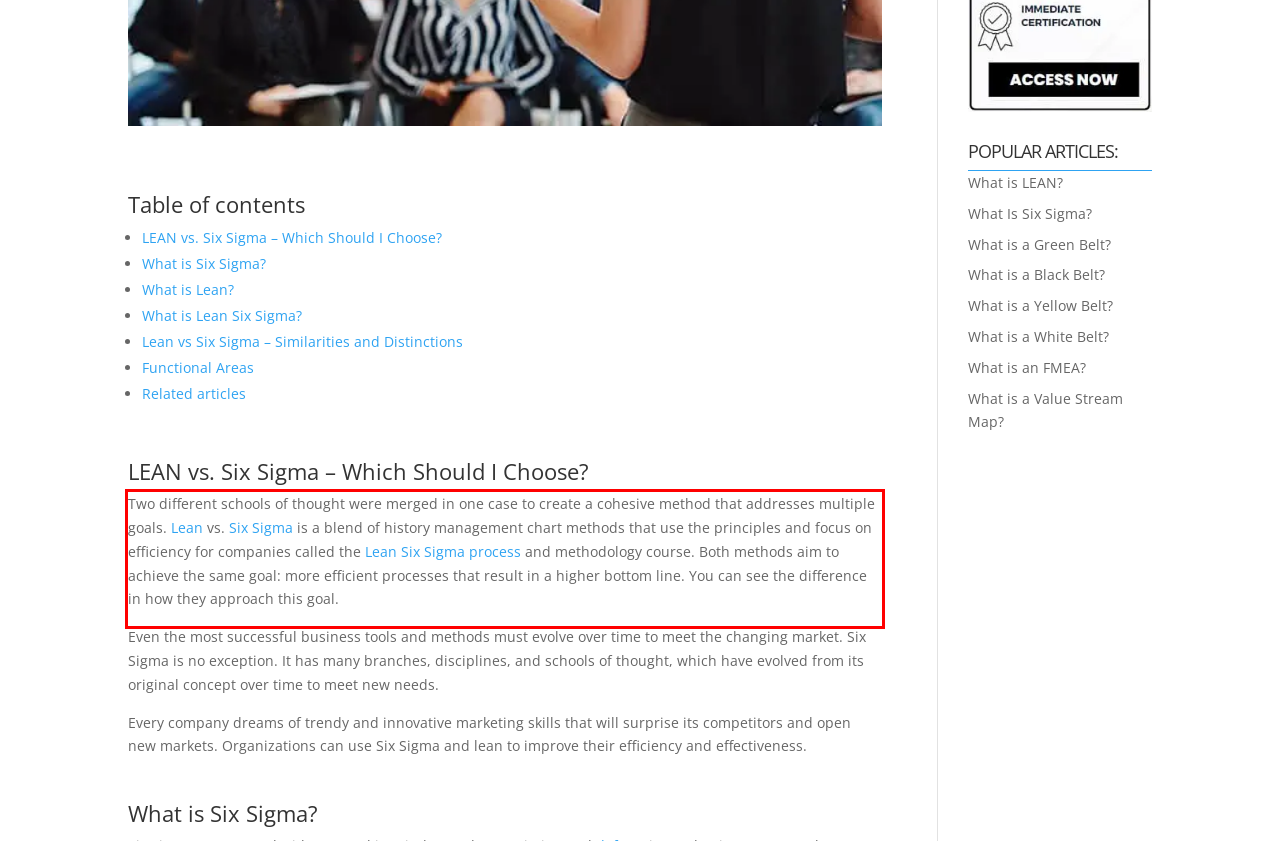You are given a screenshot of a webpage with a UI element highlighted by a red bounding box. Please perform OCR on the text content within this red bounding box.

Two different schools of thought were merged in one case to create a cohesive method that addresses multiple goals. Lean vs. Six Sigma is a blend of history management chart methods that use the principles and focus on efficiency for companies called the Lean Six Sigma process and methodology course. Both methods aim to achieve the same goal: more efficient processes that result in a higher bottom line. You can see the difference in how they approach this goal.